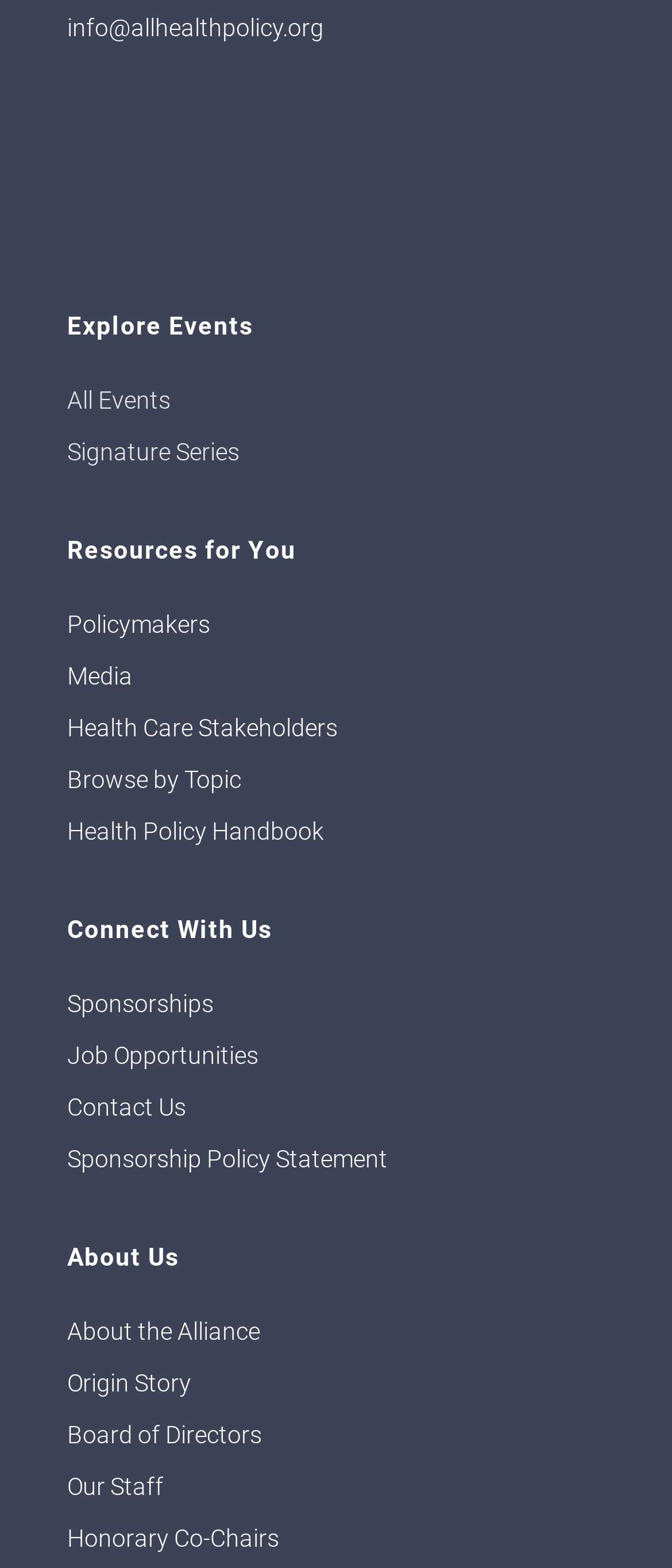Locate the bounding box coordinates of the clickable area needed to fulfill the instruction: "Browse resources for you".

[0.1, 0.337, 0.441, 0.364]